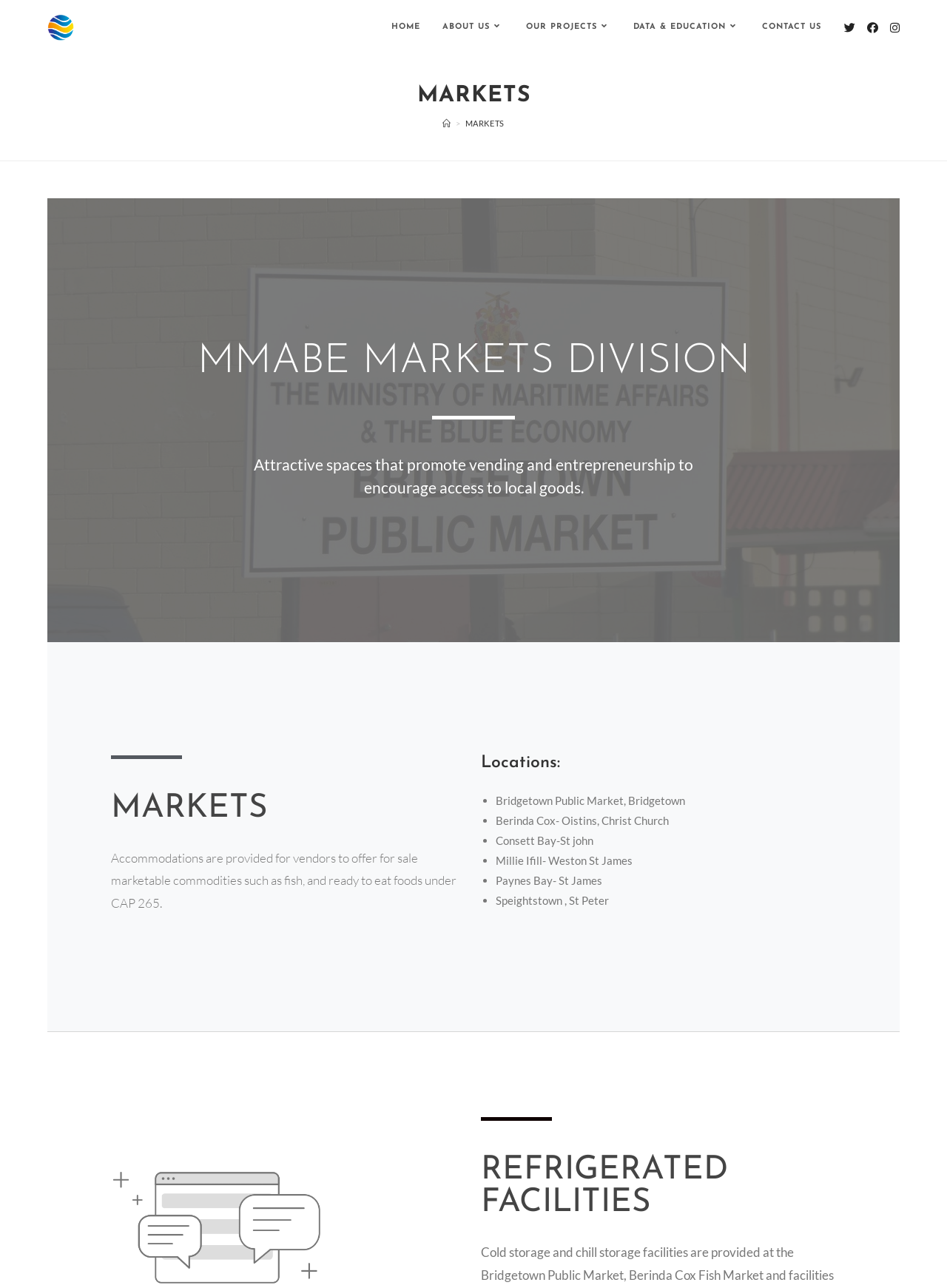Determine the bounding box coordinates of the section to be clicked to follow the instruction: "Visit the 'Barbados Blue Economy' page". The coordinates should be given as four float numbers between 0 and 1, formatted as [left, top, right, bottom].

[0.05, 0.015, 0.078, 0.026]